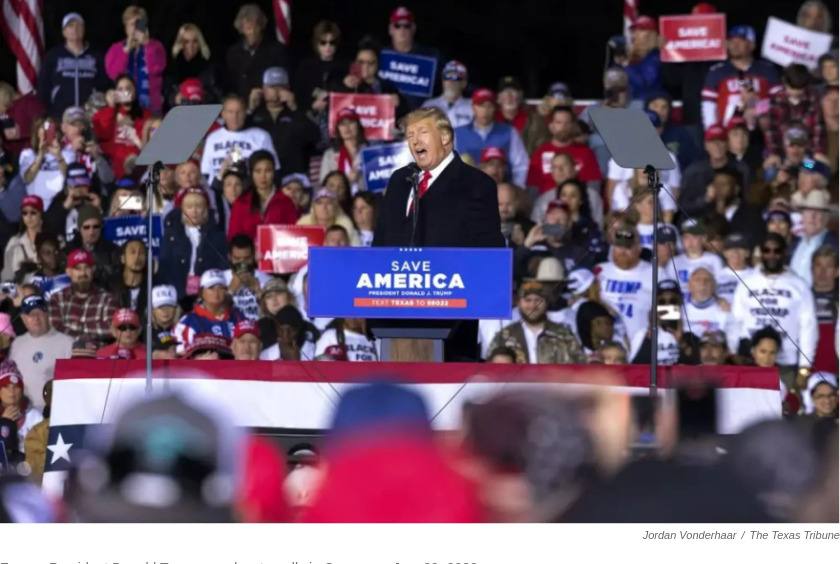Refer to the image and offer a detailed explanation in response to the question: Who took the photo?

The caption explicitly mentions that the image was captured by Jordan Vonderhaar for The Texas Tribune, so I can confidently identify the photographer as Jordan Vonderhaar.